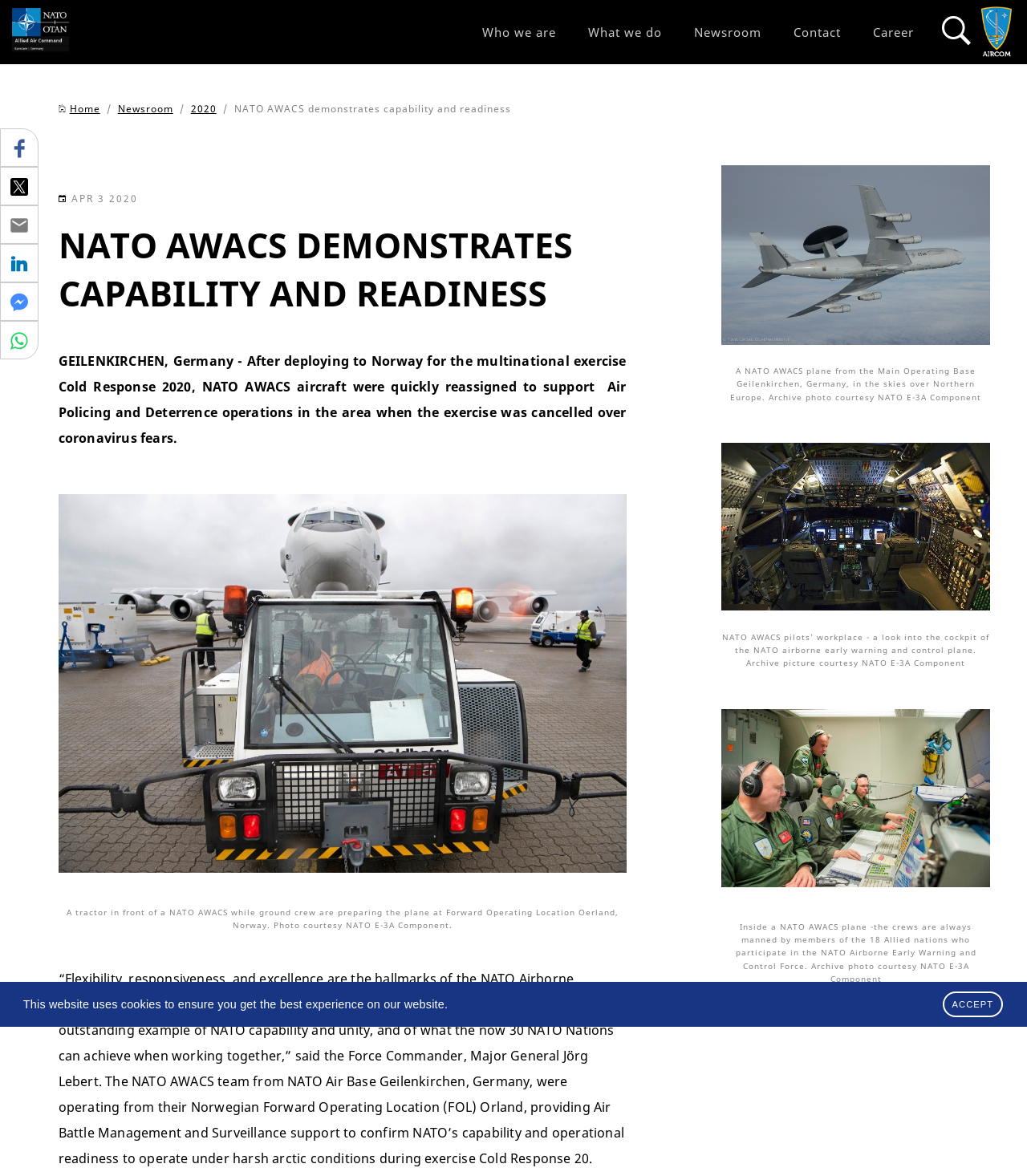Create a detailed summary of the webpage's content and design.

The webpage is about NATO's Allied Air Command, specifically highlighting the capabilities and readiness of NATO AWACS (Airborne Warning and Control System) aircraft. 

At the top of the page, there is a cookie consent dialog with a button to accept cookies. Below this, there is a layout table with a site name logo on the left and an AIRCOM logo on the right. 

In the middle of the page, there are six links: "Who we are", "What we do", "Newsroom", "Contact", "Career", and a search icon. 

Below these links, there is a news article with a heading "NATO AWACS DEMONSTRATES CAPABILITY AND READINESS". The article describes how NATO AWACS aircraft were deployed to Norway for a multinational exercise and then reassigned to support Air Policing and Deterrence operations when the exercise was cancelled due to coronavirus fears. 

The article includes three images: one of a tractor in front of a NATO AWACS plane, another of a NATO AWACS plane in the skies over Northern Europe, and a third of the inside of a NATO AWACS plane. 

There are also three blocks of text, one quoting the Force Commander, Major General Jörg Lebert, and two providing captions for the images. 

On the left side of the page, there are six social media sharing buttons: Facebook, Twitter, email, LinkedIn, Messenger, and WhatsApp.